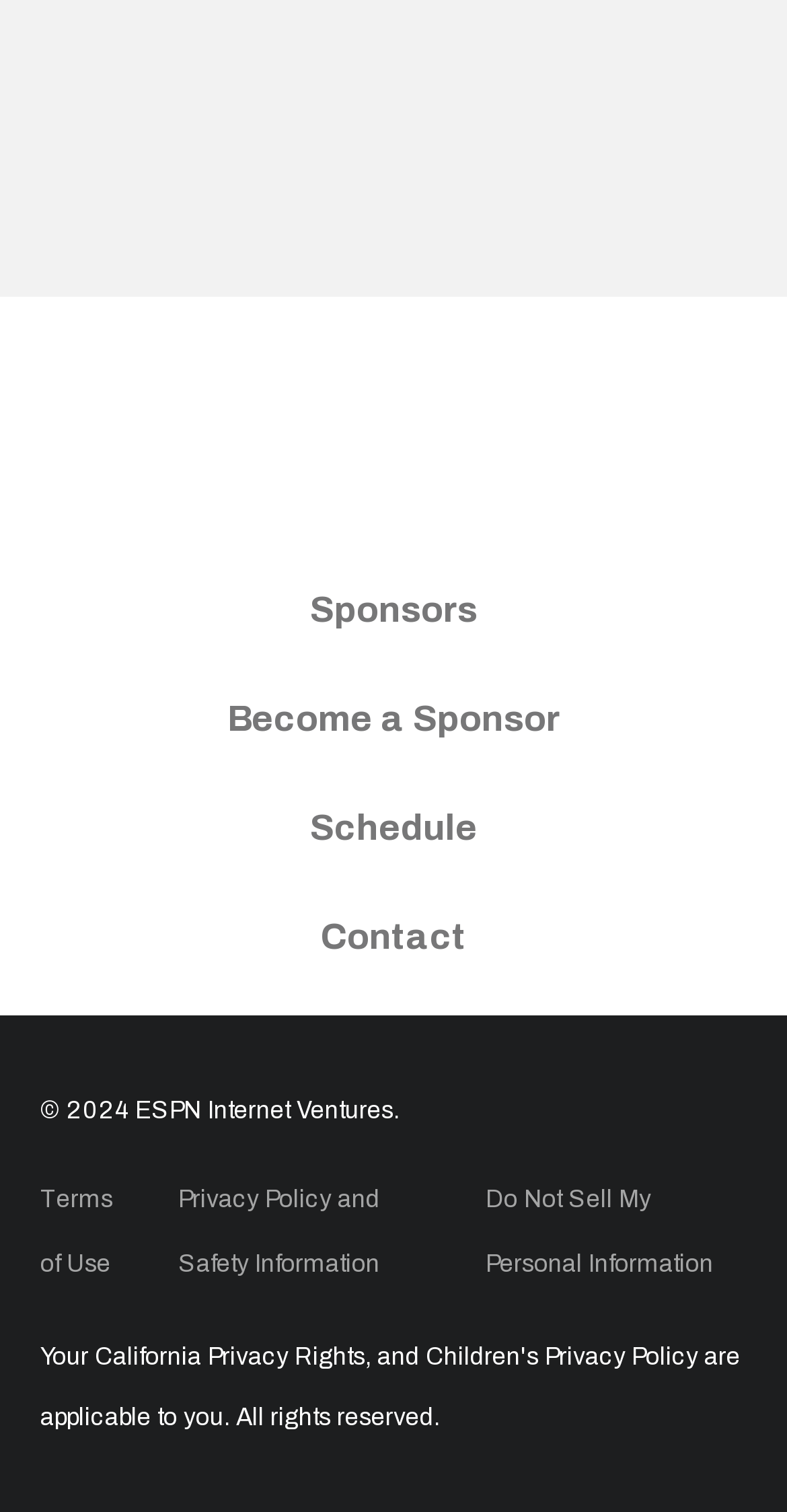Provide the bounding box coordinates in the format (top-left x, top-left y, bottom-right x, bottom-right y). All values are floating point numbers between 0 and 1. Determine the bounding box coordinate of the UI element described as: alt="Couscous Roasted Veggie Melange"

None